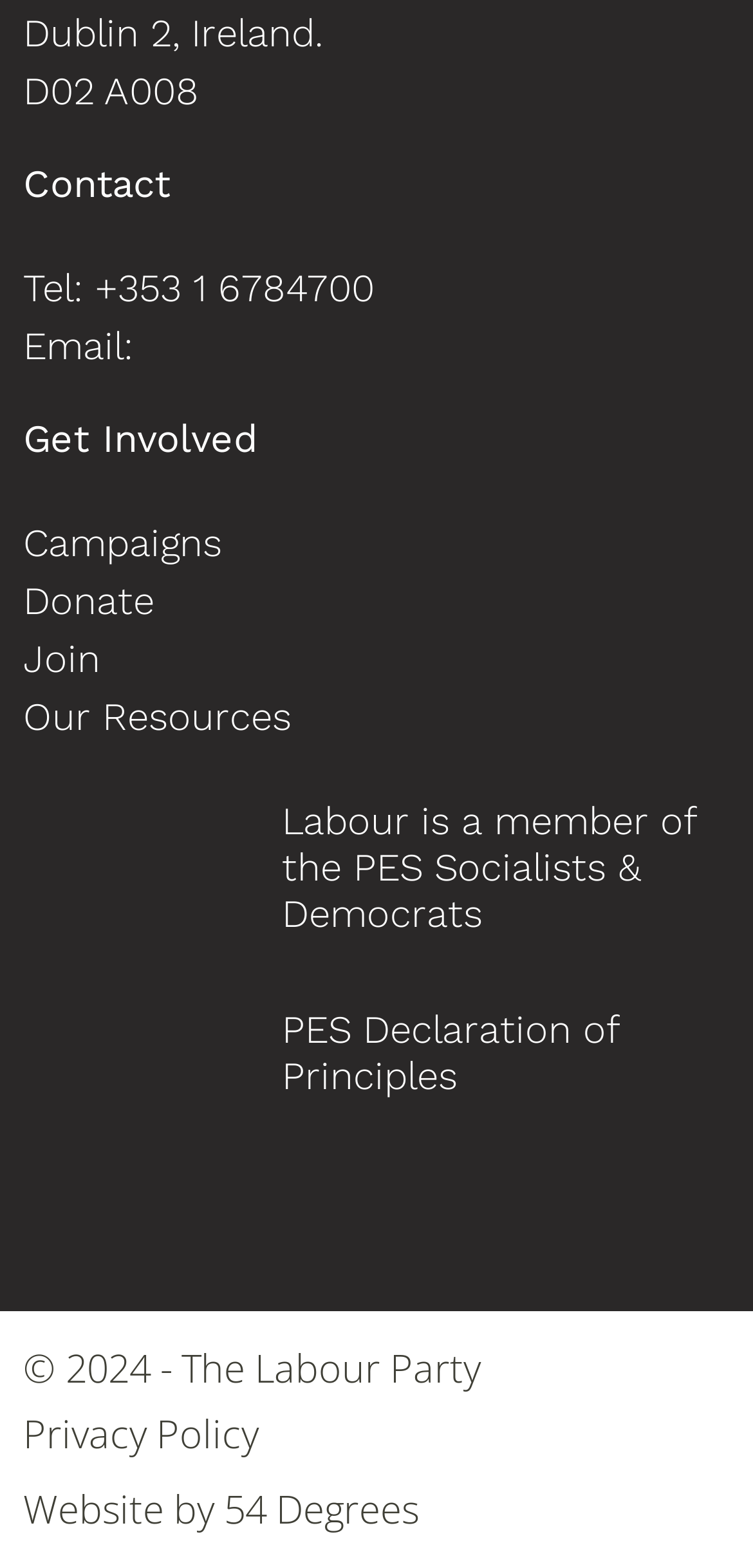Determine the bounding box coordinates of the UI element described by: "+353 1 6784700".

[0.126, 0.169, 0.497, 0.198]